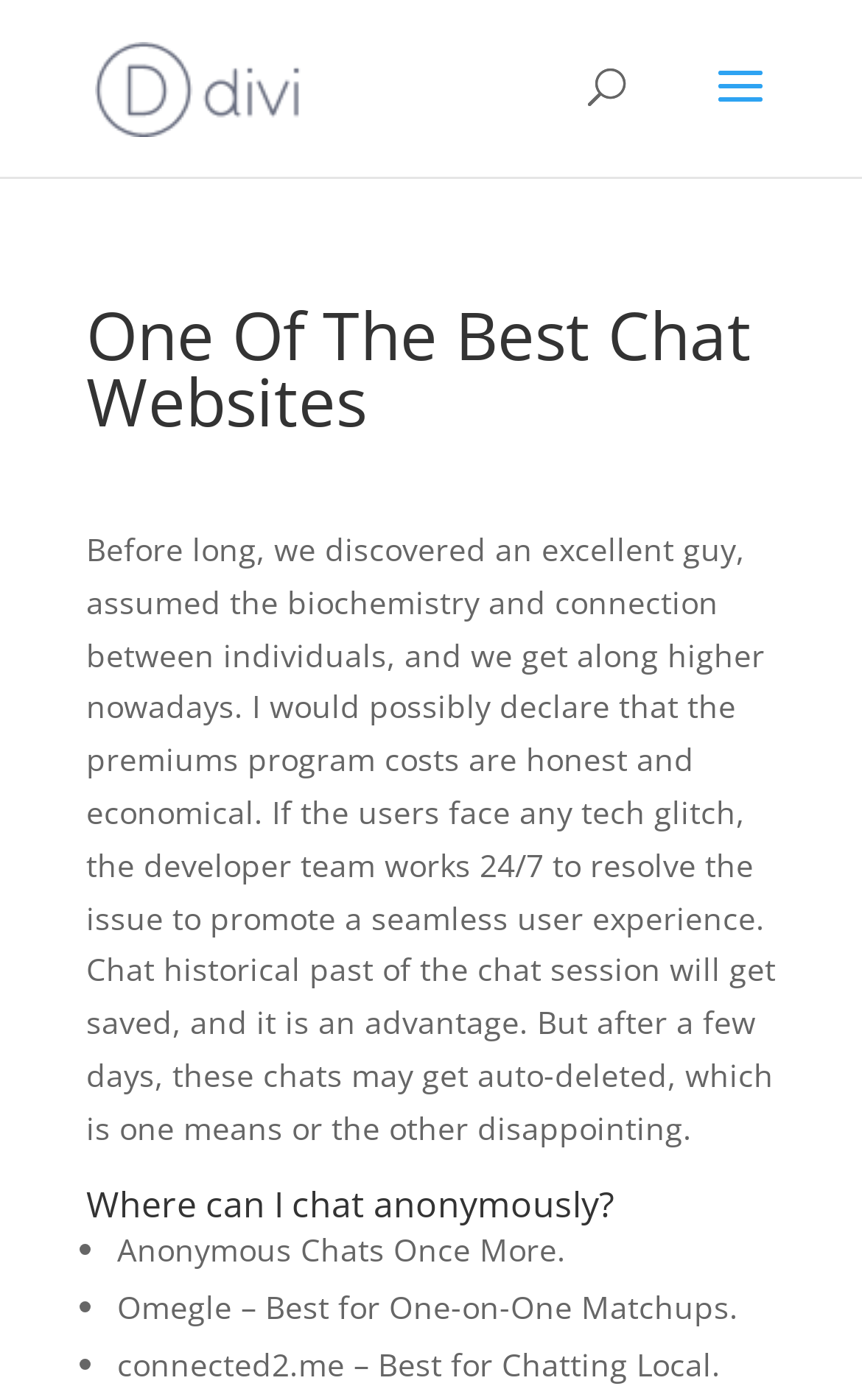How many chat websites are mentioned?
Analyze the image and provide a thorough answer to the question.

The webpage mentions three chat websites: Anonymous Chats, Omegle, and connected2.me. These are listed as options for users to chat anonymously.